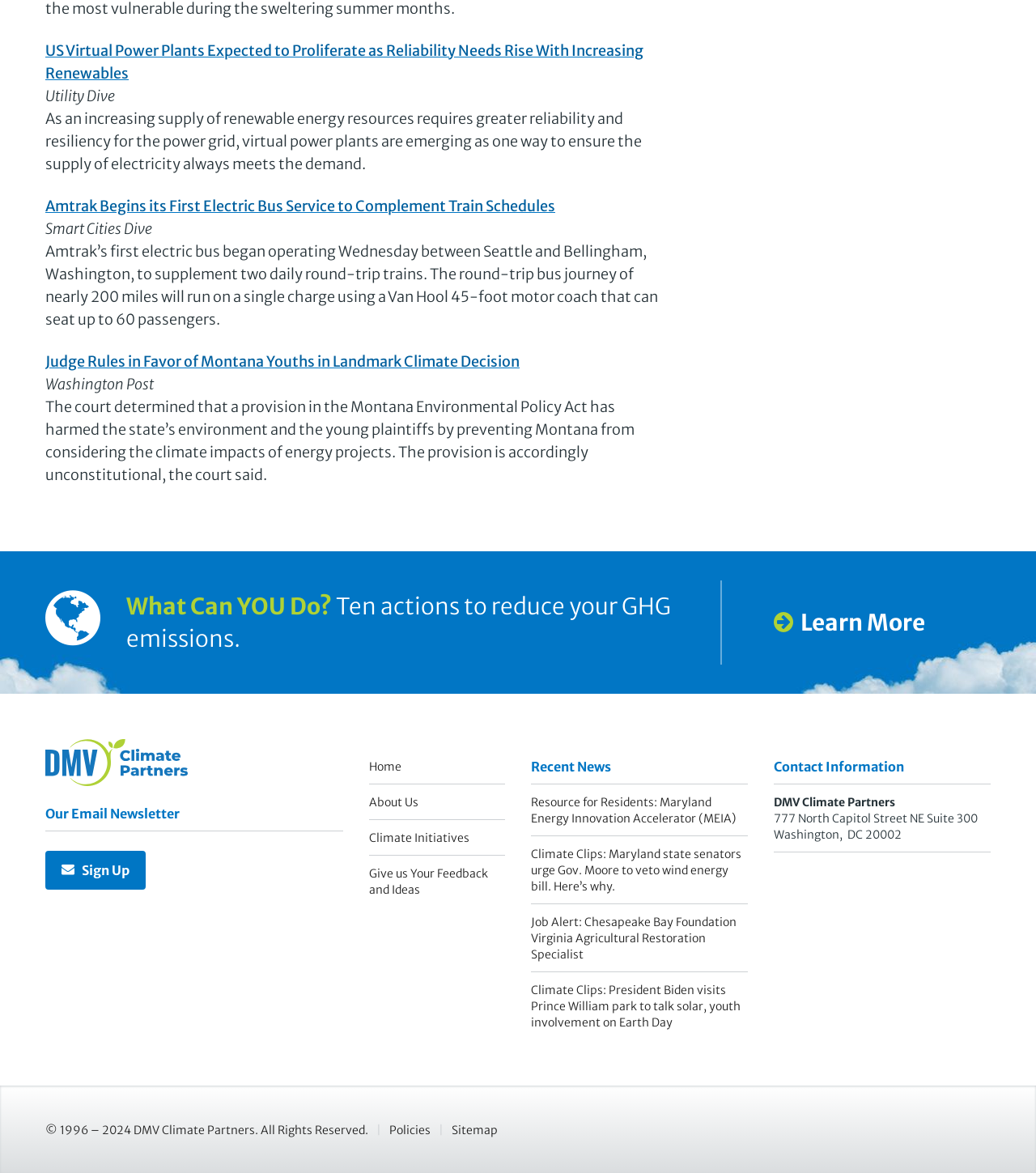Find the bounding box coordinates of the element to click in order to complete the given instruction: "Learn more about reducing GHG emissions."

[0.747, 0.52, 0.893, 0.542]